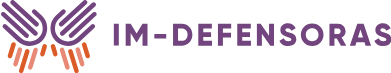Use one word or a short phrase to answer the question provided: 
What color is the font of the organization's name?

Vibrant purple